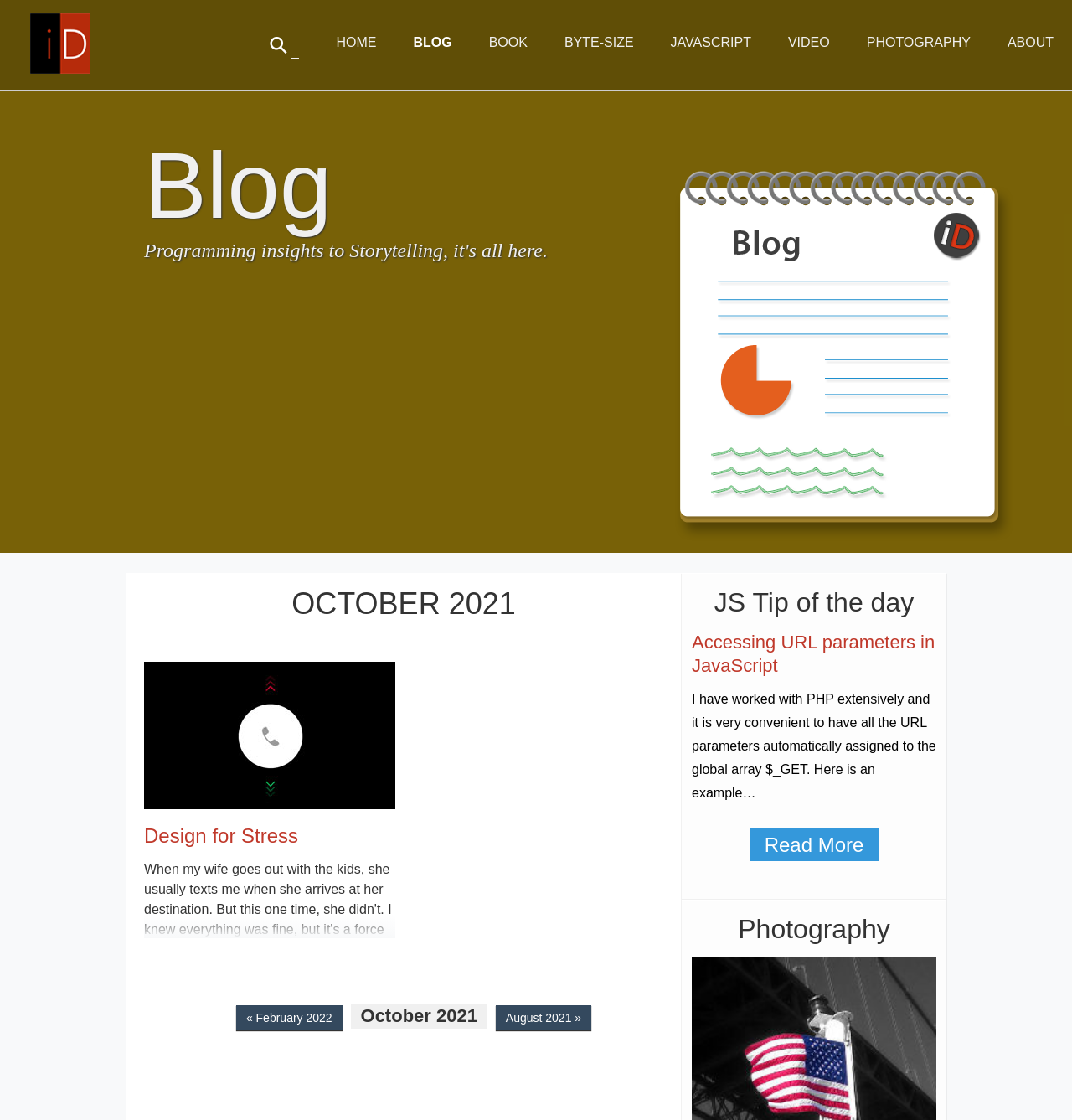What is the current month being displayed?
Please answer the question as detailed as possible.

The current month being displayed is October 2021, which can be found in the middle of the webpage as a heading.